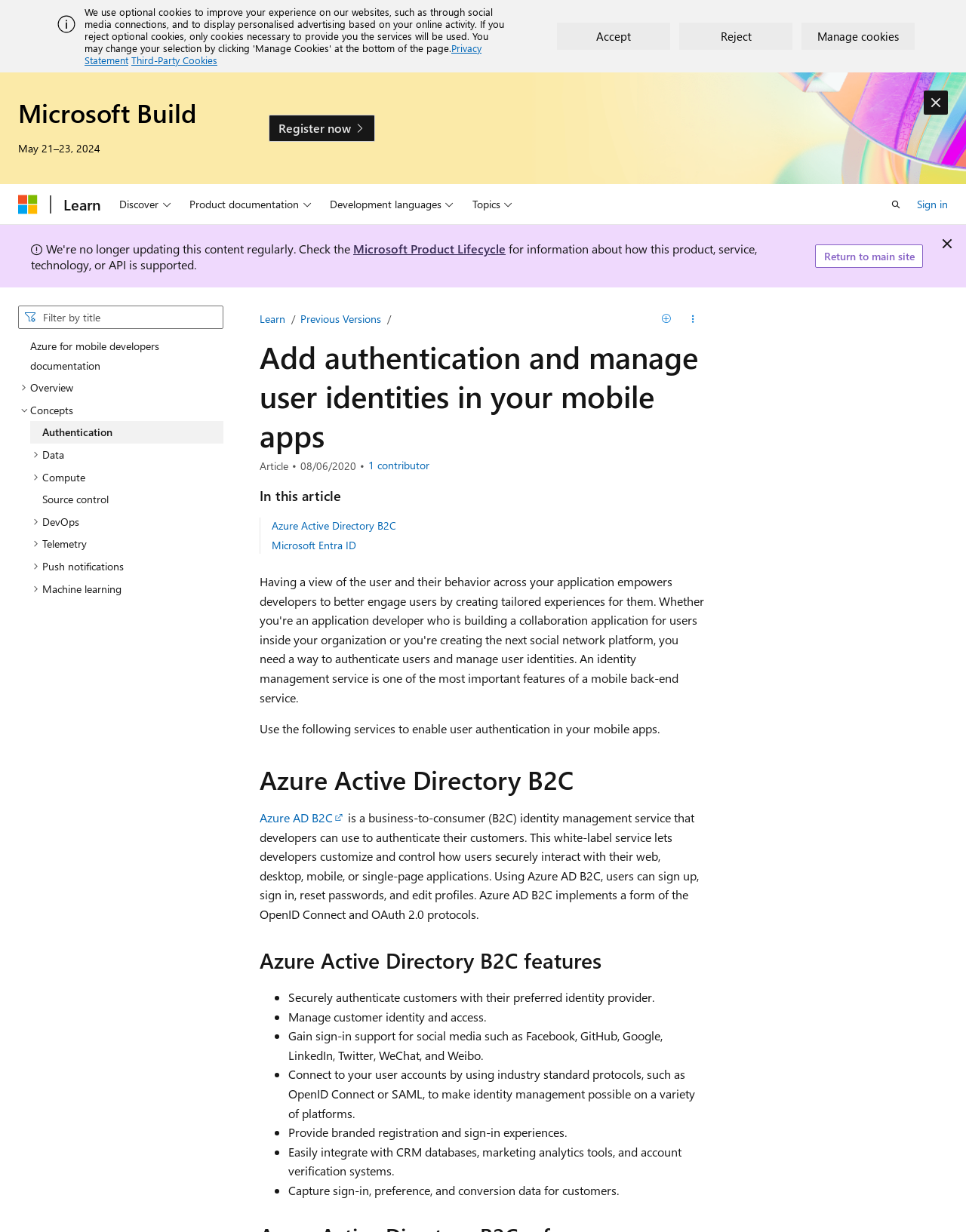Find the bounding box coordinates of the clickable element required to execute the following instruction: "View all contributors". Provide the coordinates as four float numbers between 0 and 1, i.e., [left, top, right, bottom].

[0.381, 0.373, 0.445, 0.383]